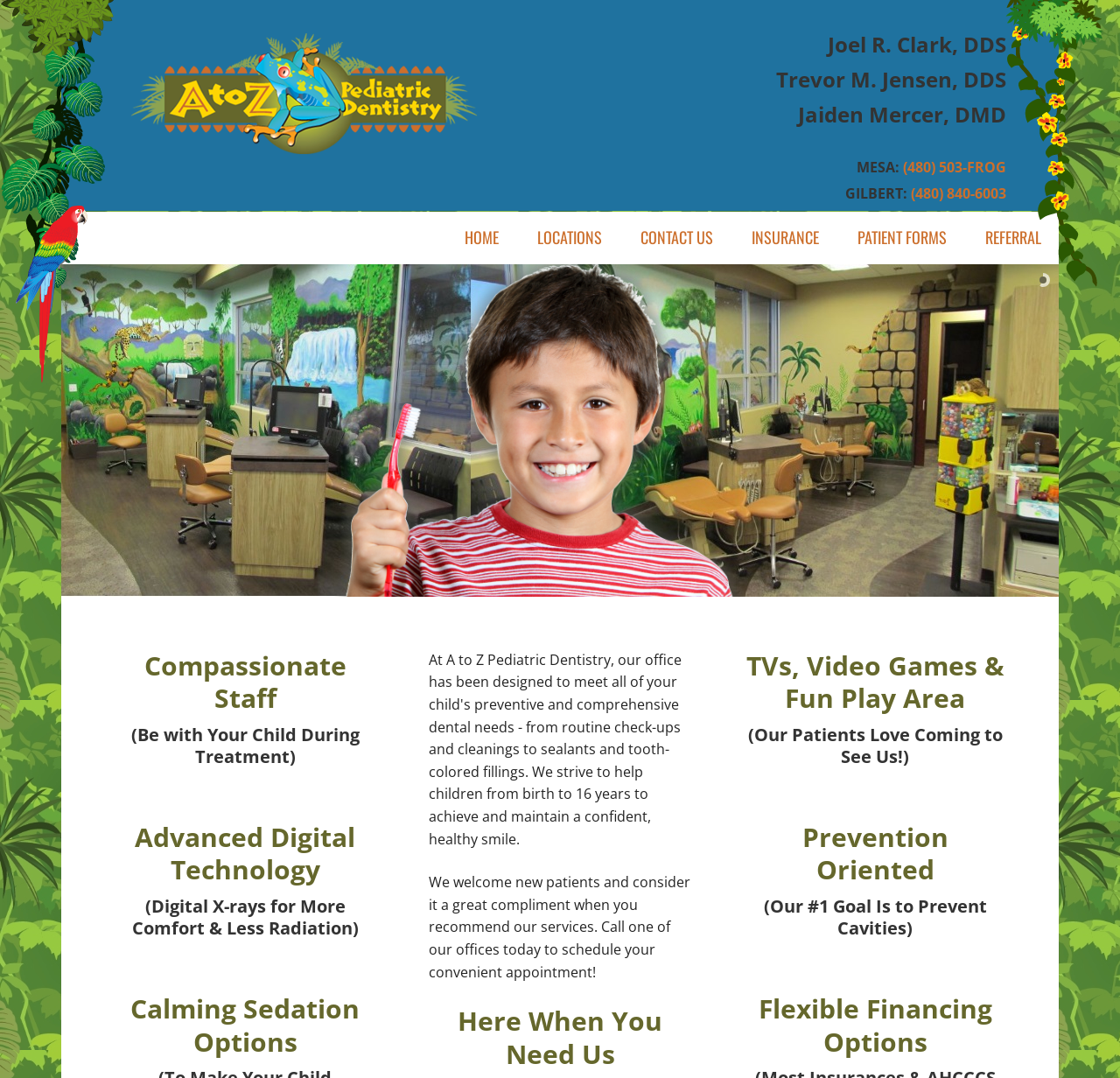Respond to the following question using a concise word or phrase: 
What are the locations of the pediatric dentistry offices?

MESA and GILBERT